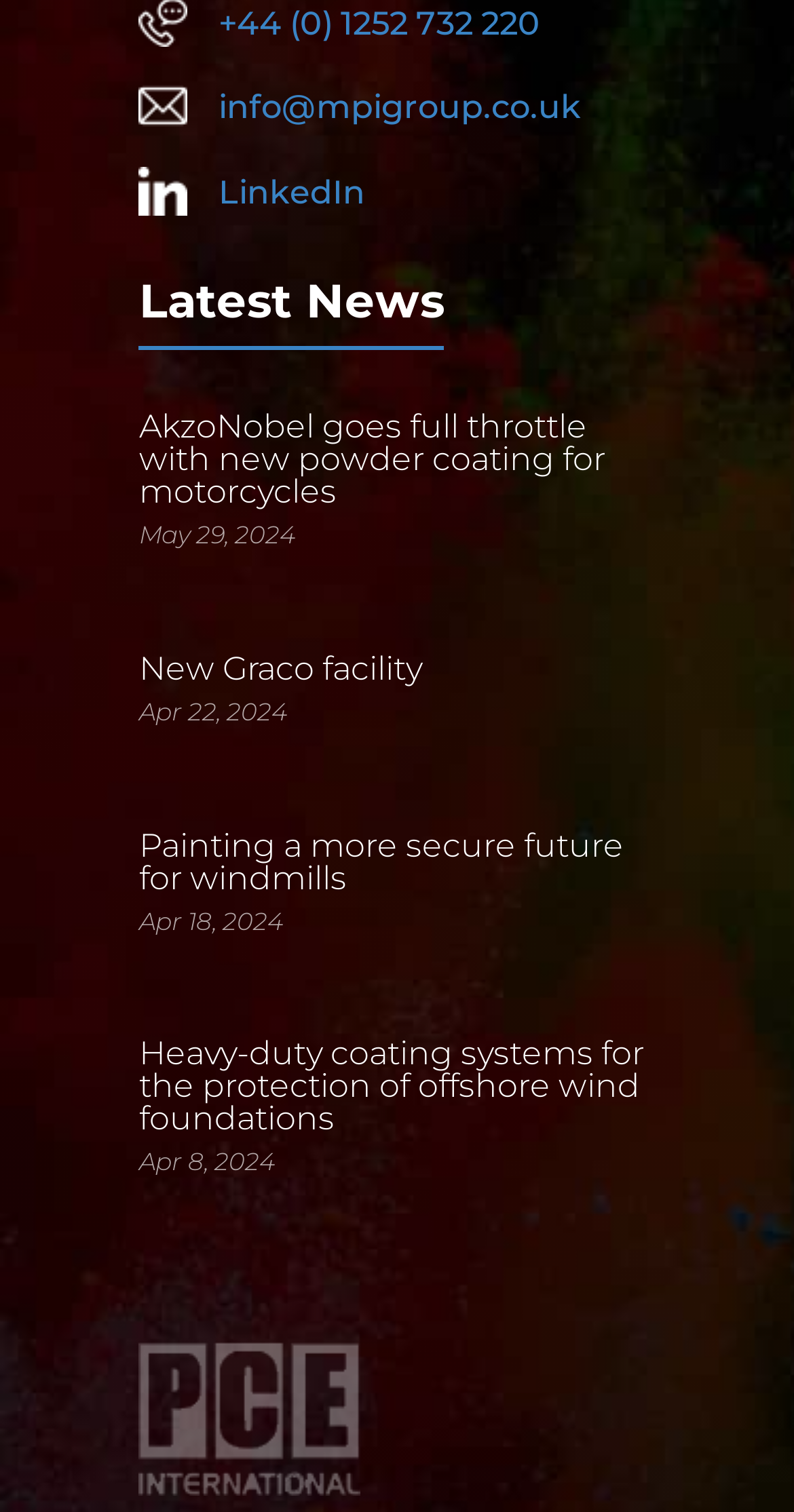Refer to the element description info@mpigroup.co.uk and identify the corresponding bounding box in the screenshot. Format the coordinates as (top-left x, top-left y, bottom-right x, bottom-right y) with values in the range of 0 to 1.

[0.275, 0.058, 0.731, 0.084]